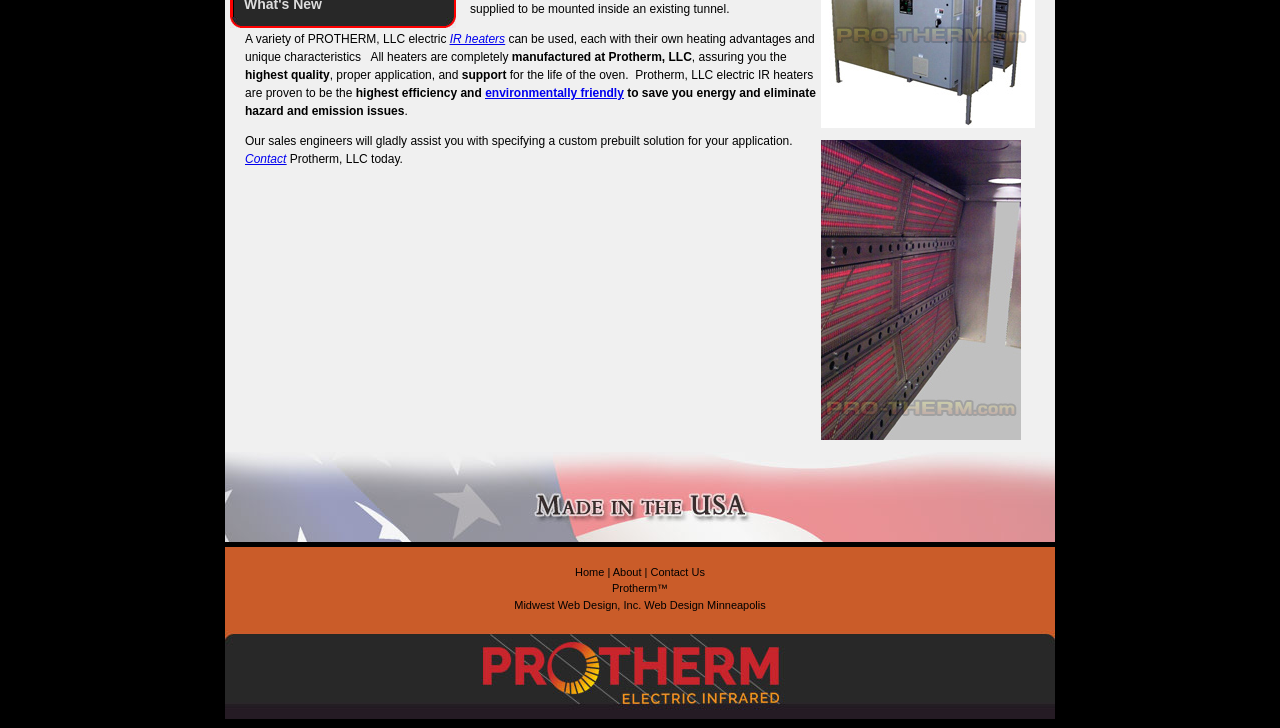Identify the bounding box coordinates for the UI element described as follows: "Comments feed". Ensure the coordinates are four float numbers between 0 and 1, formatted as [left, top, right, bottom].

None